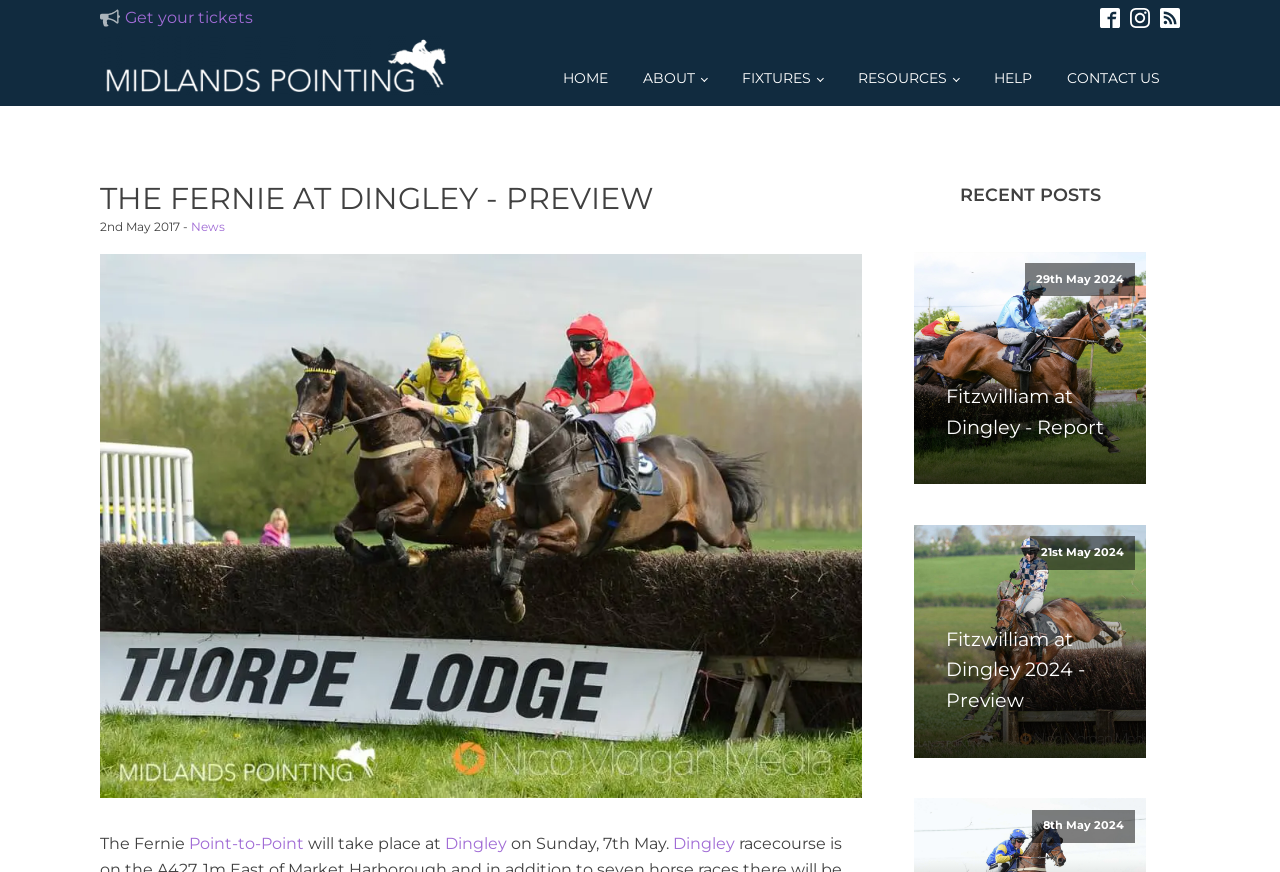Locate the primary headline on the webpage and provide its text.

THE FERNIE AT DINGLEY - PREVIEW